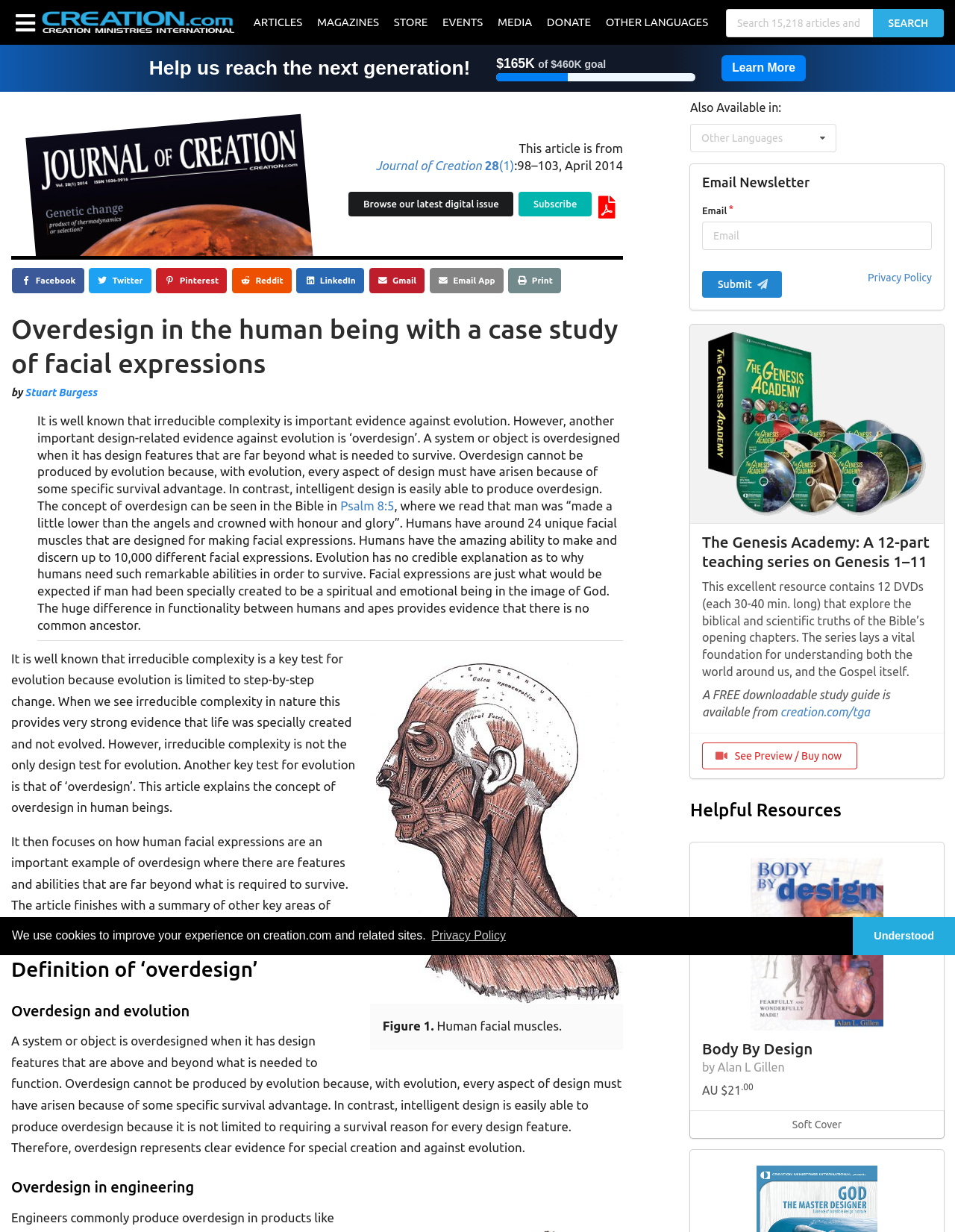Please determine the headline of the webpage and provide its content.

Overdesign in the human being with a case study of facial expressions